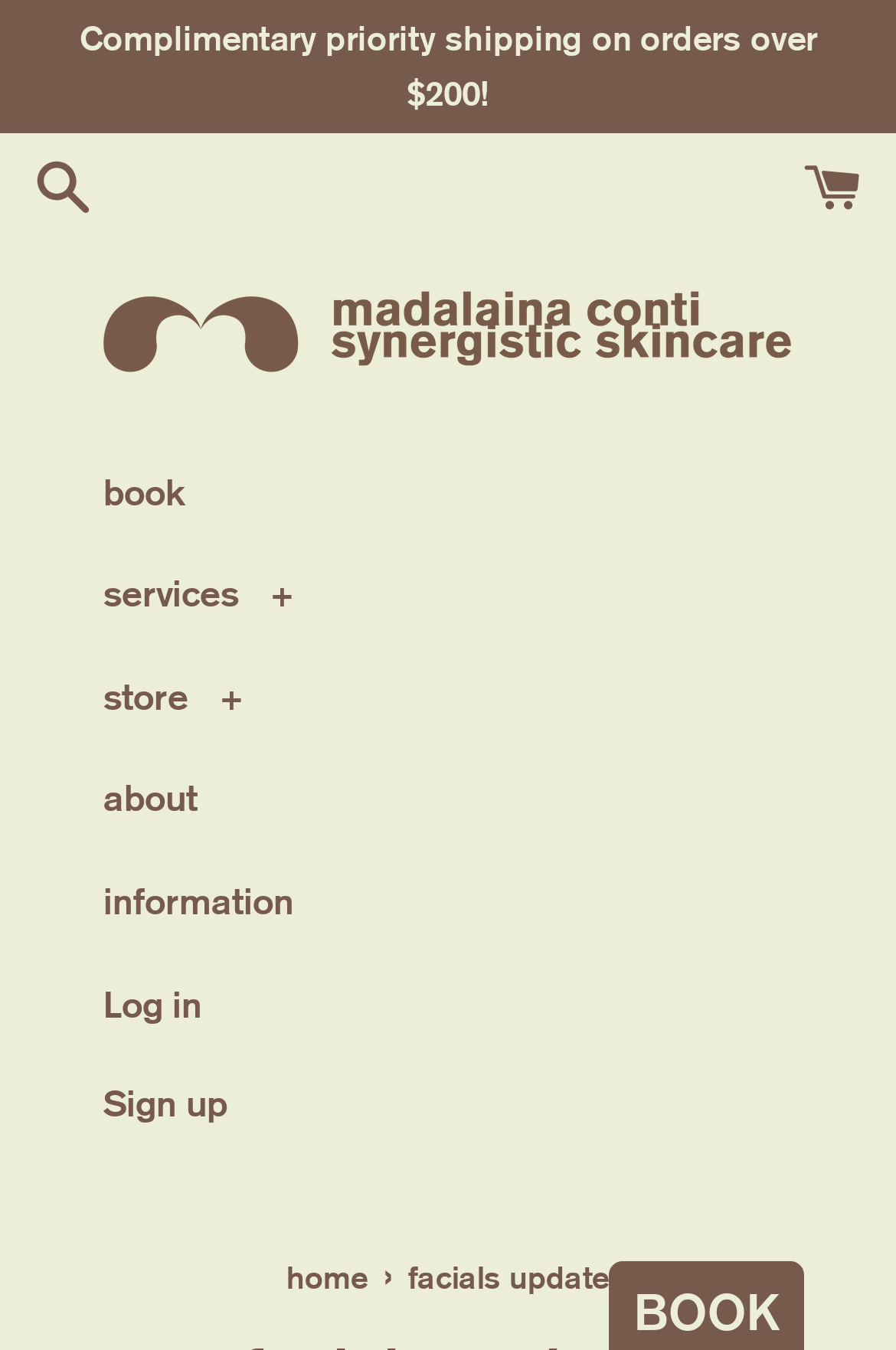Write an elaborate caption that captures the essence of the webpage.

This webpage appears to be a spa or wellness center's website, specifically focused on facials and skin treatments. At the top of the page, there is a promotional message announcing complimentary priority shipping on orders over $200. Below this, there are two links on either side of the page, likely navigation links.

The main content of the page is divided into sections. On the left side, there is a vertical menu with links to various pages, including "book", "services", "store", "about", "information", and "Log in" and "Sign up" options.

On the right side, there is a section with a heading "facials update" and a subheading "Qi Contraindications". This section appears to be a list of contraindications for a specific facial treatment, with bullet points listing various medical conditions that may be contraindicated for the treatment. Below this, there are two more sections with similar headings, "Synergistic Signature Qi Facial" and "Radio Frequency Contraindications", which also list contraindications for specific treatments.

There is also a dialog box with a heading "Qi Contraindications" that appears to be a modal window with more information on contraindications. This dialog box has a video player with controls, but the video is currently disabled.

At the bottom of the page, there is a navigation section with a "You are here" message and links to "home" and "facials update" pages.

Throughout the page, there are several images, including a logo and possibly some treatment-related images, but they are not explicitly described in the accessibility tree.